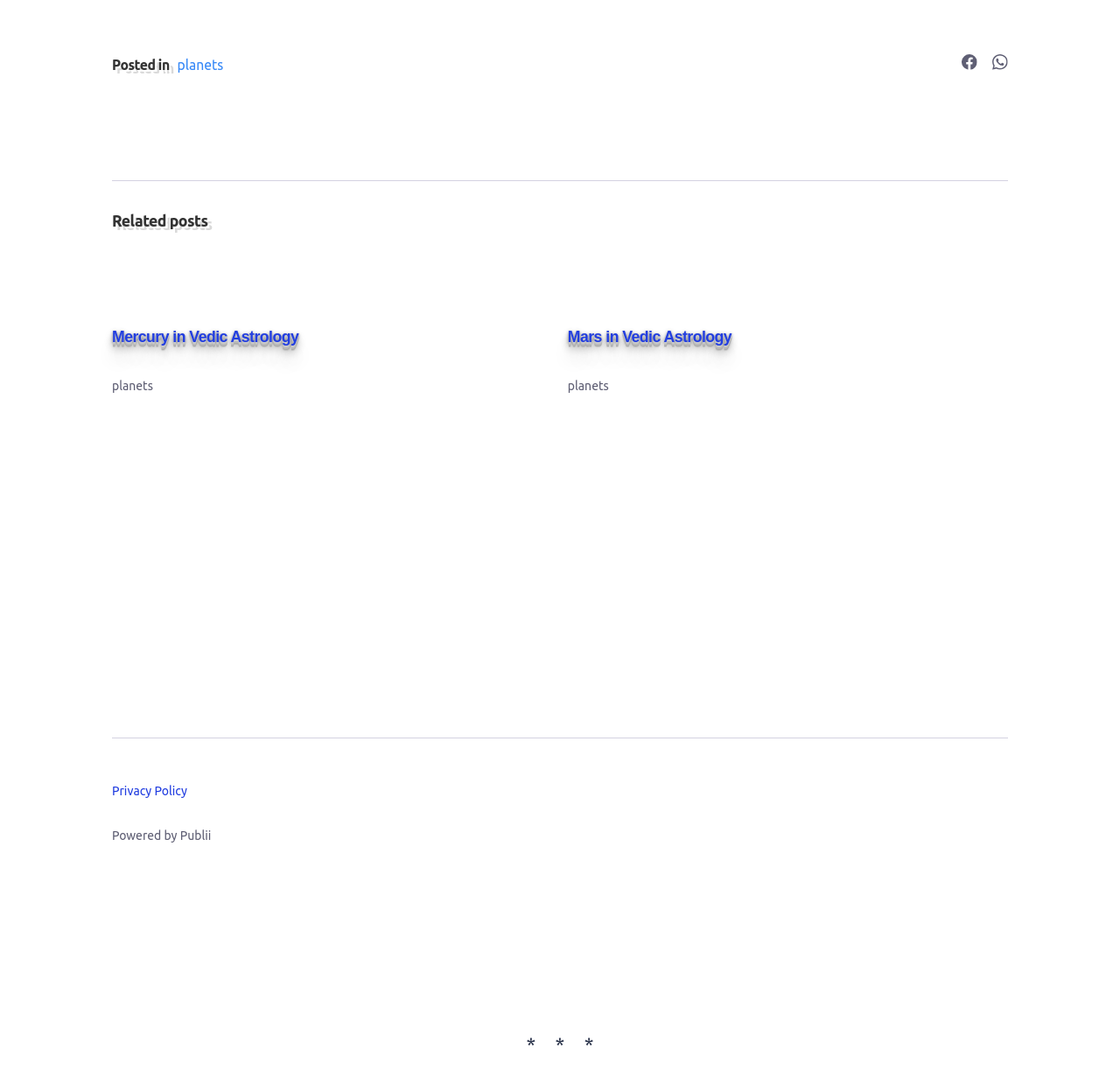Can you specify the bounding box coordinates of the area that needs to be clicked to fulfill the following instruction: "Read about Mars in Vedic Astrology"?

[0.507, 0.301, 0.653, 0.317]